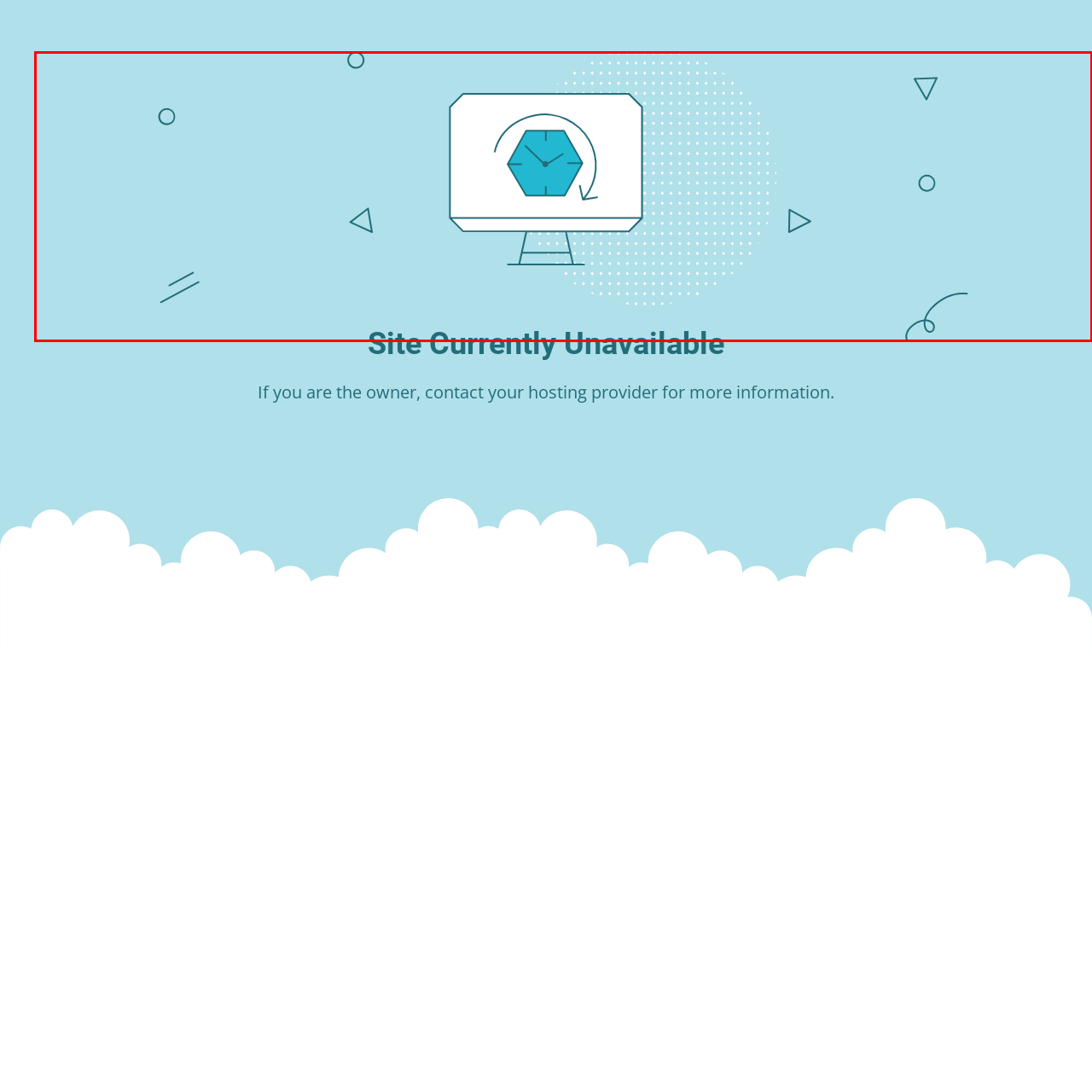Focus on the content within the red box and provide a succinct answer to this question using just one word or phrase: 
What is the status of the webpage?

Unavailable